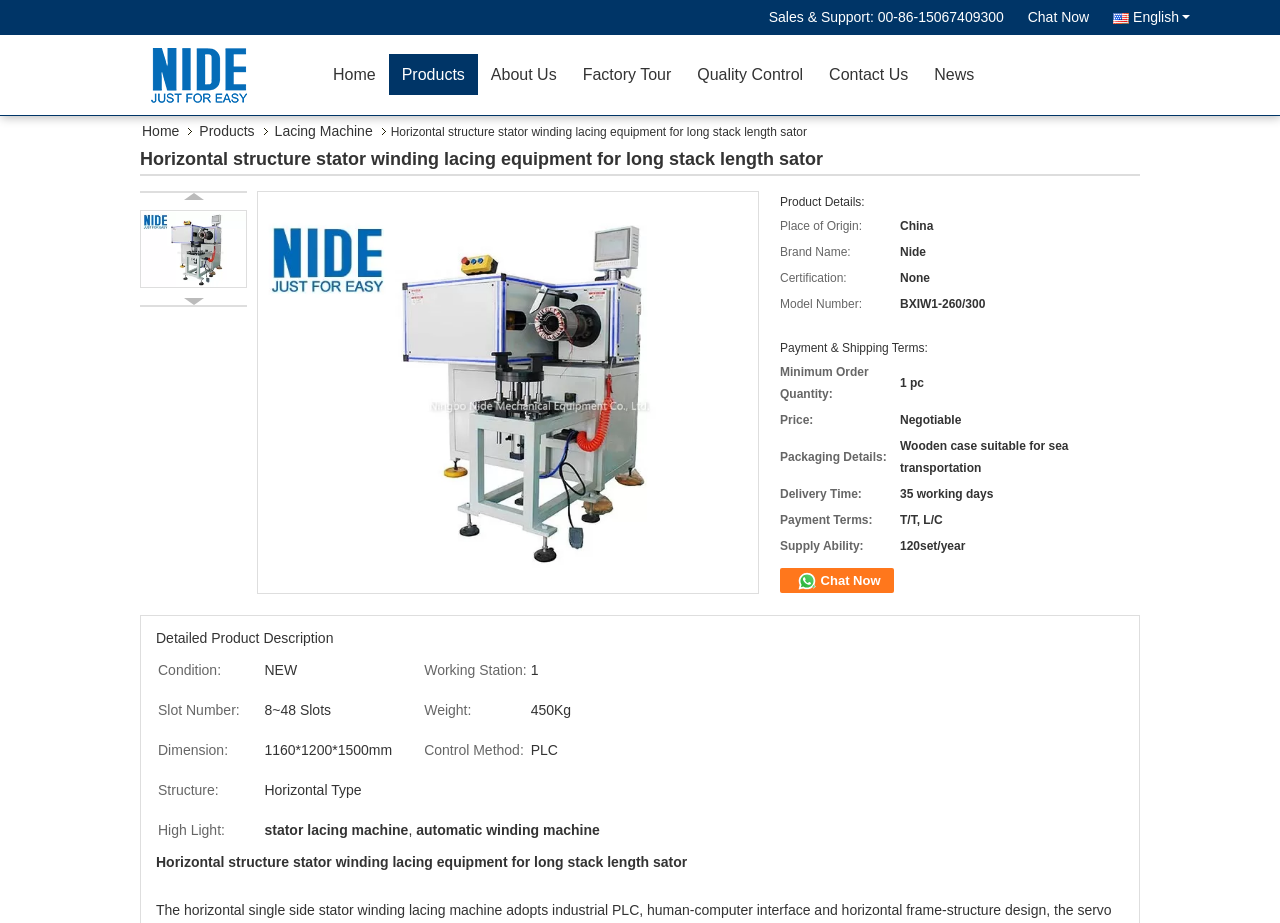What is the weight of the product?
Please respond to the question with a detailed and thorough explanation.

I found the weight by looking at the detailed product description table, where it says 'Weight:' followed by '450Kg'.